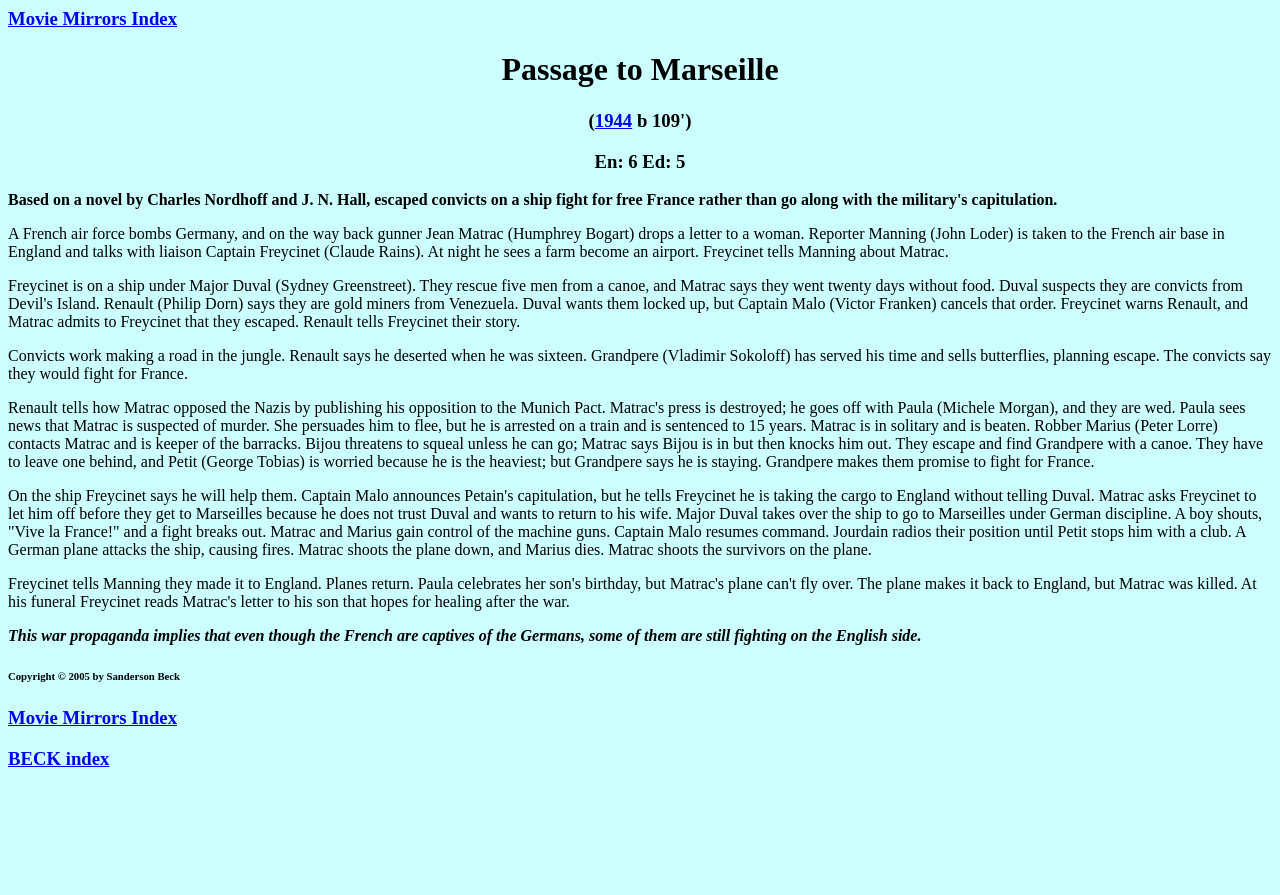Identify the bounding box for the described UI element. Provide the coordinates in (top-left x, top-left y, bottom-right x, bottom-right y) format with values ranging from 0 to 1: 1944

[0.465, 0.123, 0.494, 0.146]